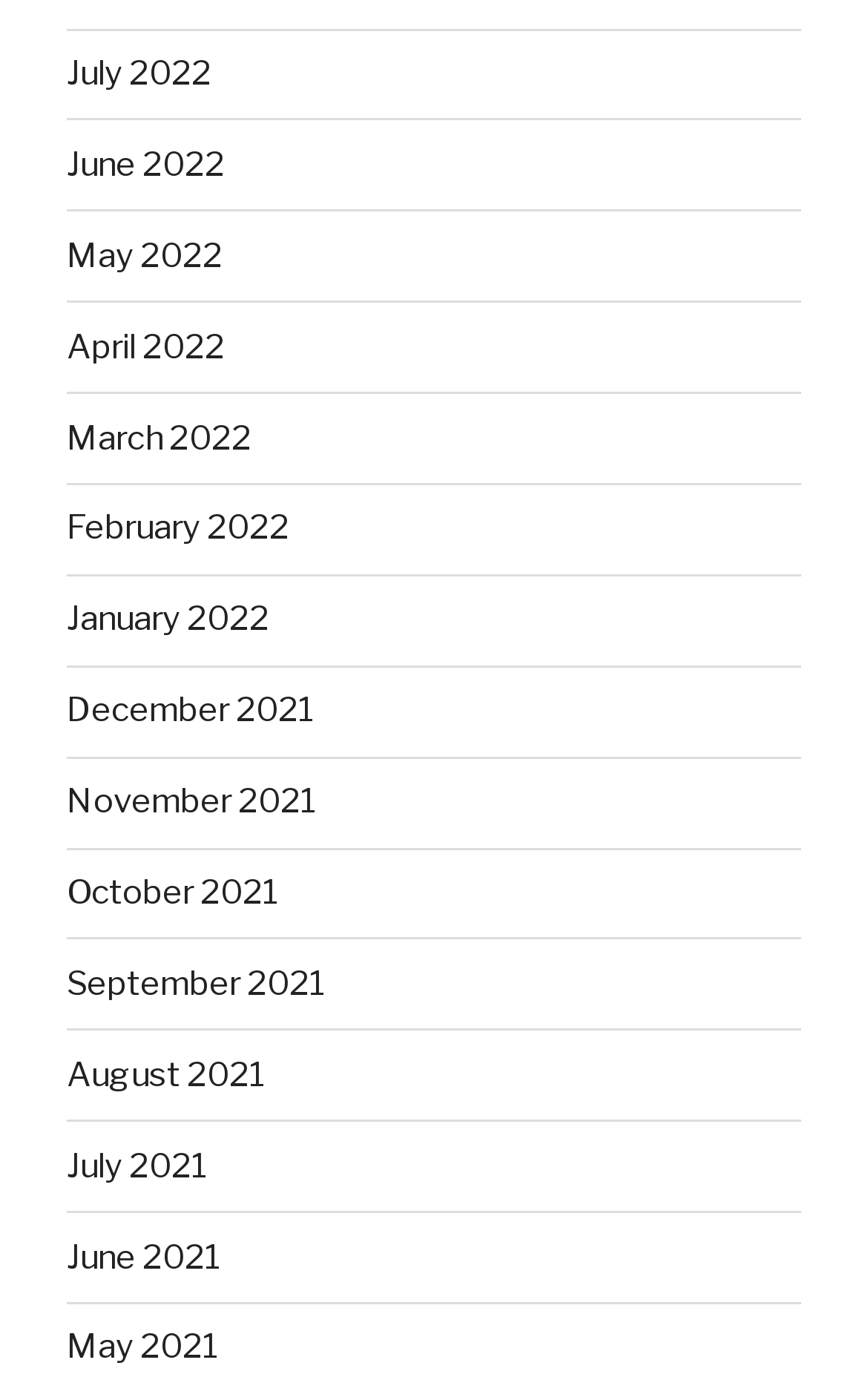Specify the bounding box coordinates of the element's region that should be clicked to achieve the following instruction: "view June 2022". The bounding box coordinates consist of four float numbers between 0 and 1, in the format [left, top, right, bottom].

[0.077, 0.105, 0.259, 0.134]